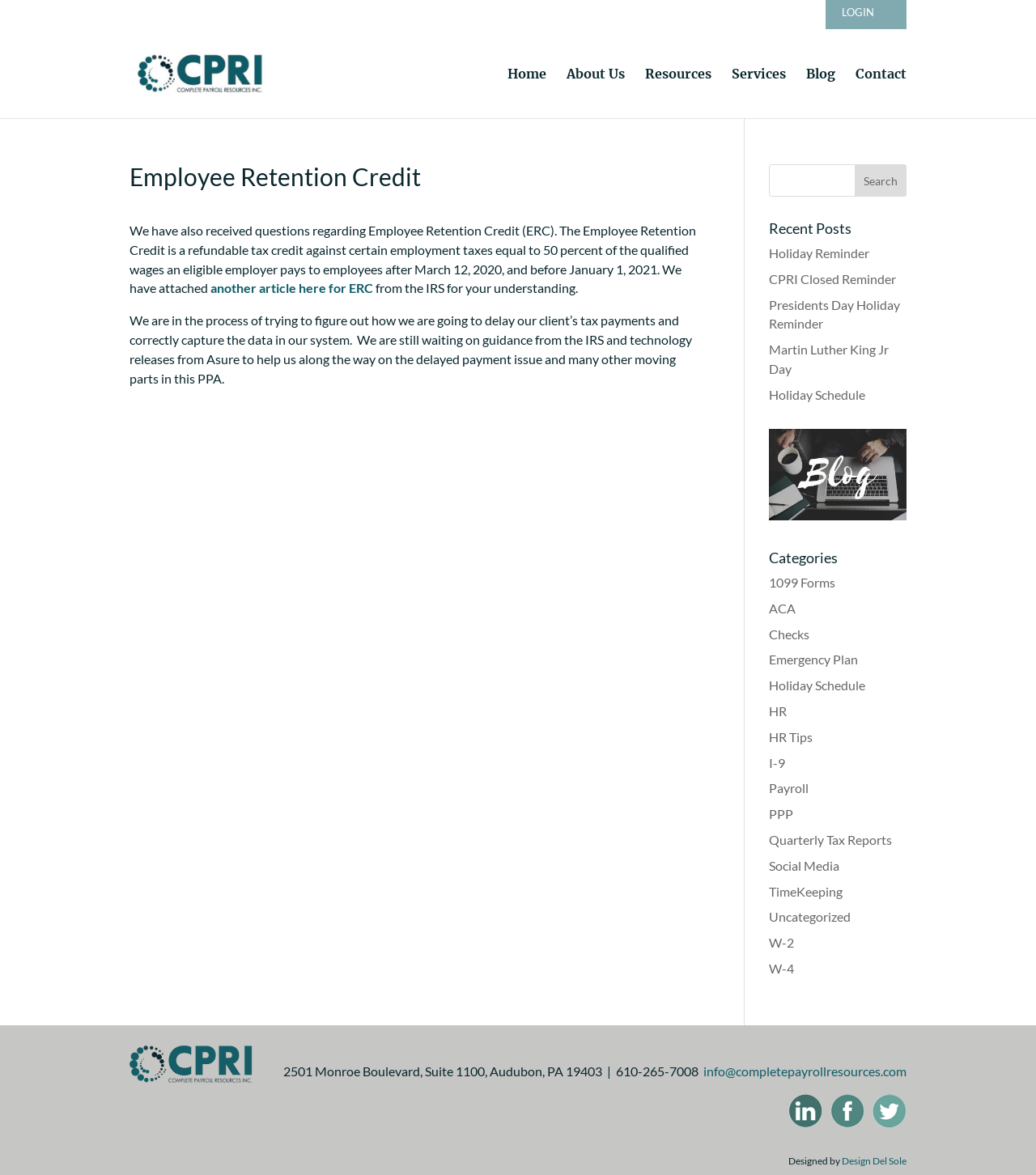Identify the bounding box for the described UI element. Provide the coordinates in (top-left x, top-left y, bottom-right x, bottom-right y) format with values ranging from 0 to 1: Social Media

[0.742, 0.73, 0.81, 0.743]